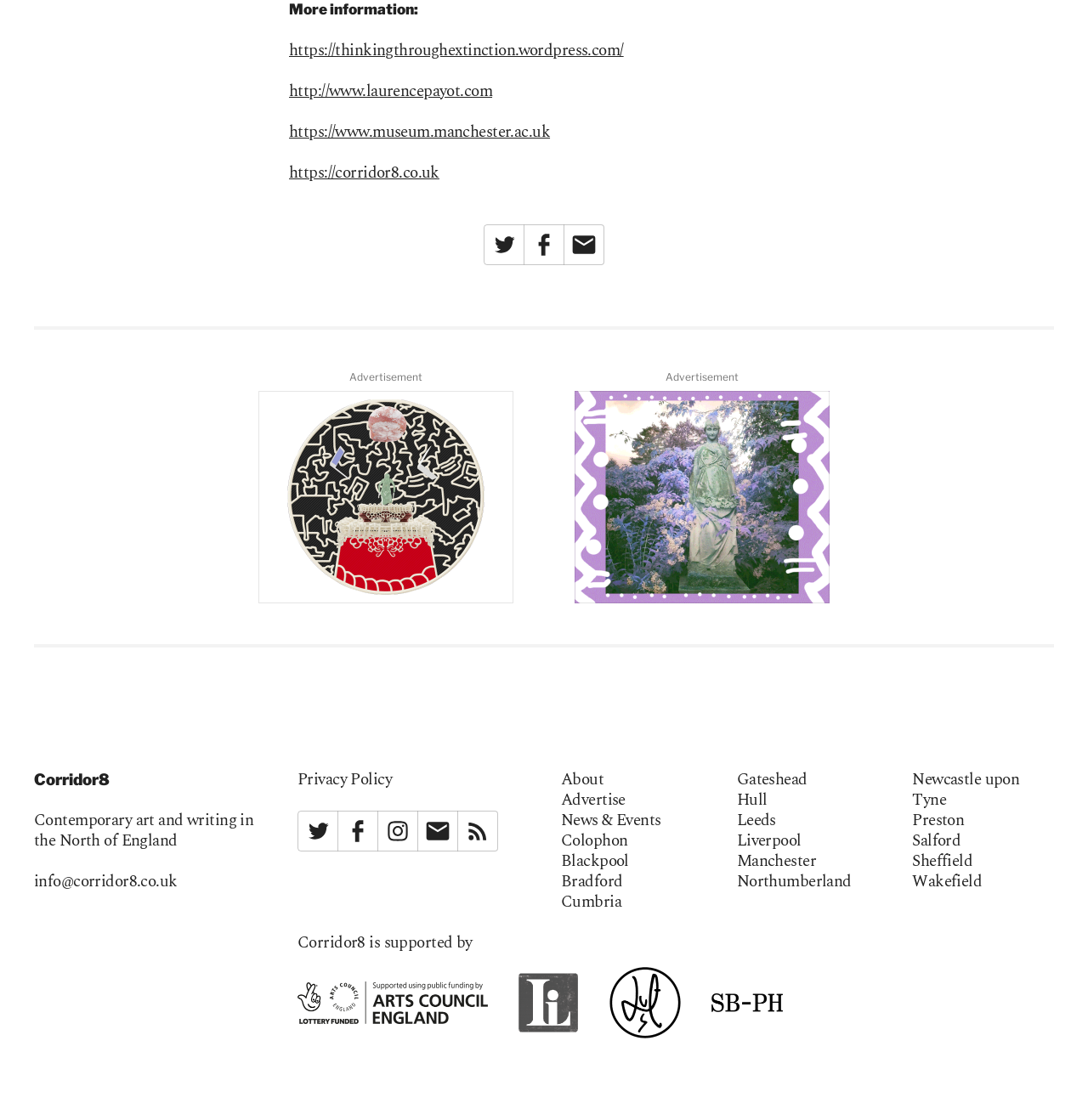Look at the image and answer the question in detail:
What type of content is featured on the website?

The type of content featured on the website can be determined by looking at the text 'Contemporary art and writing in the North of England' which is located at the bottom of the page, and the links to different articles and advertisements on the page.